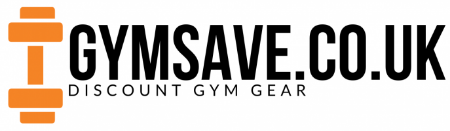Provide a thorough and detailed response to the question by examining the image: 
What is the theme of the logo?

The logo incorporates a graphic design element resembling a dumbbell in orange, which is a visual cue that highlights the gym and fitness theme of Gym Save.